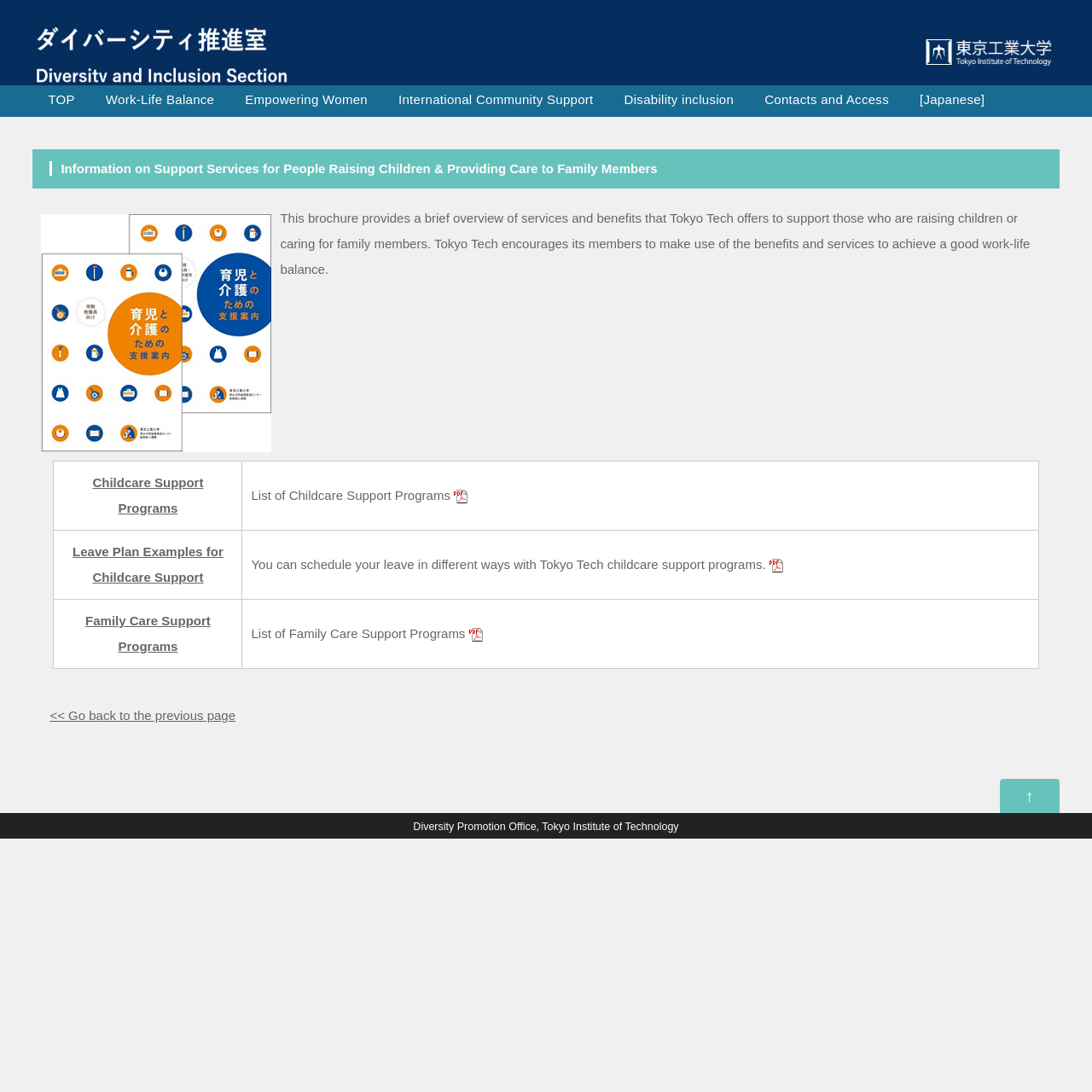Where can the user go by clicking the '<< Go back to the previous page' link?
Please provide a comprehensive and detailed answer to the question.

The answer can be found in the link section of the webpage, where it says '<< Go back to the previous page'. This indicates that clicking this link will take the user to the previous page.